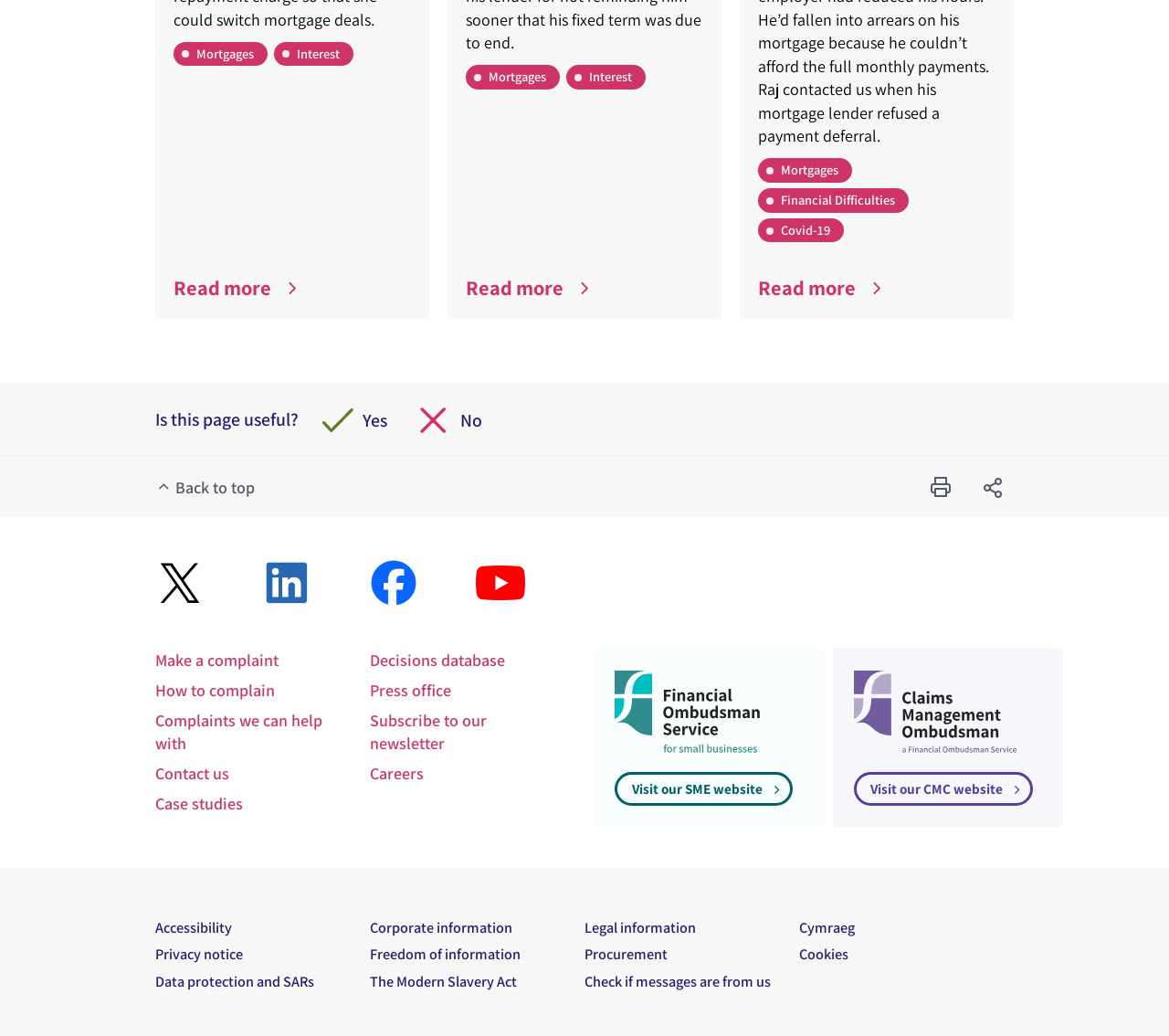Please find the bounding box coordinates (top-left x, top-left y, bottom-right x, bottom-right y) in the screenshot for the UI element described as follows: Contact us

[0.133, 0.736, 0.196, 0.757]